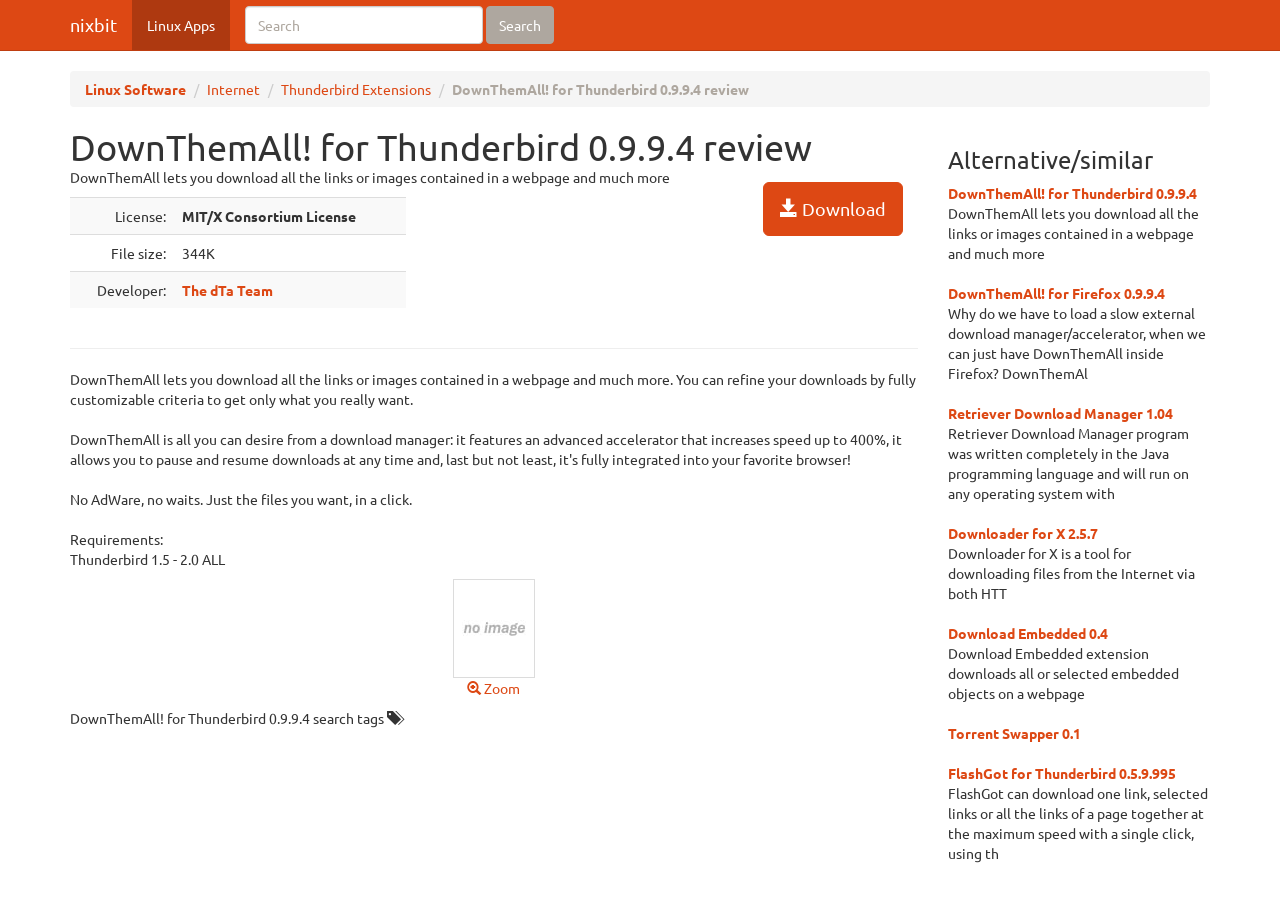Generate the text content of the main heading of the webpage.

DownThemAll! for Thunderbird 0.9.9.4 review